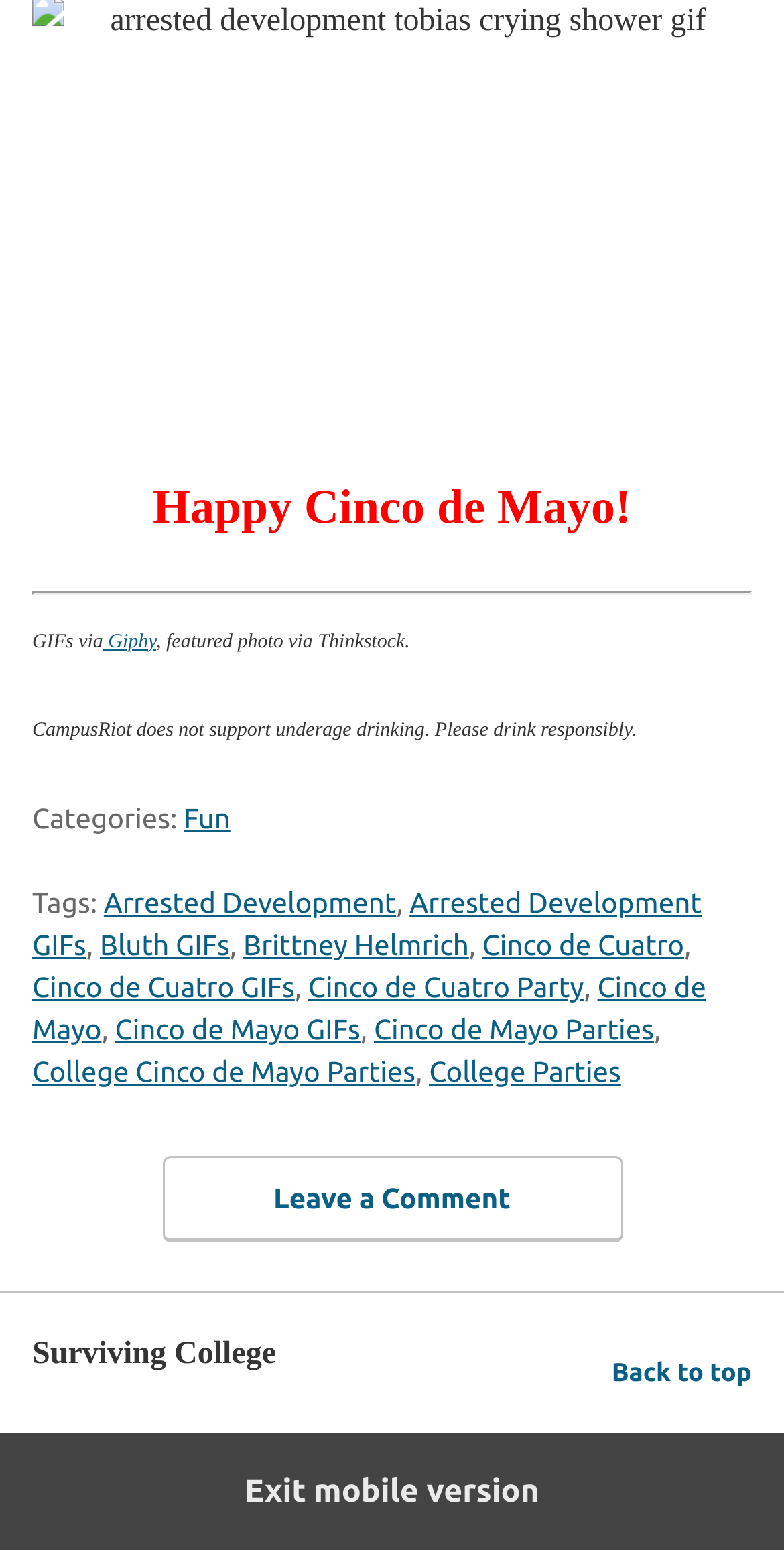Please specify the bounding box coordinates of the area that should be clicked to accomplish the following instruction: "Click on 'Back to top'". The coordinates should consist of four float numbers between 0 and 1, i.e., [left, top, right, bottom].

[0.78, 0.87, 0.959, 0.904]